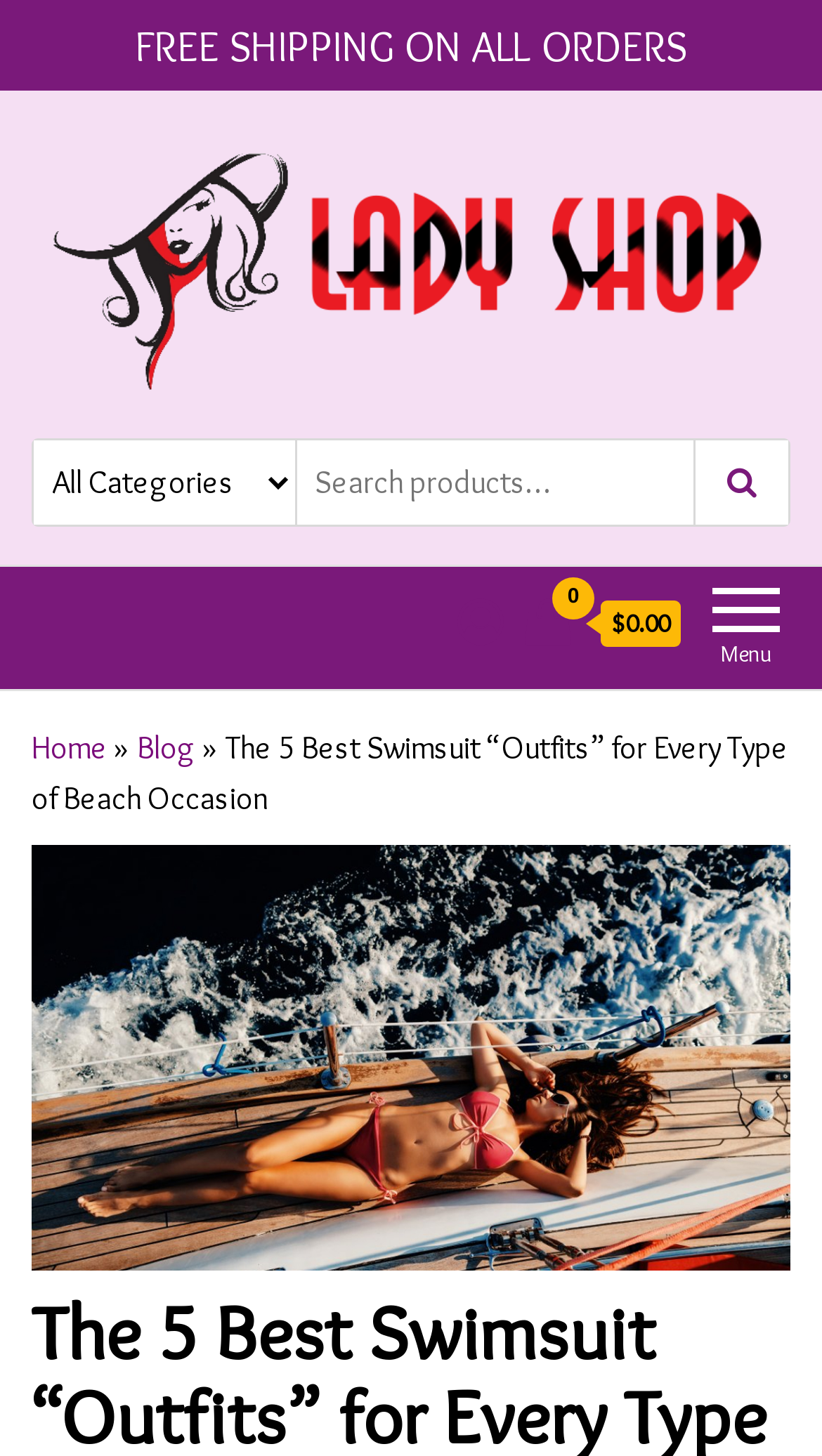Determine the bounding box for the UI element as described: "parent_node: All Categories". The coordinates should be represented as four float numbers between 0 and 1, formatted as [left, top, right, bottom].

[0.844, 0.302, 0.959, 0.36]